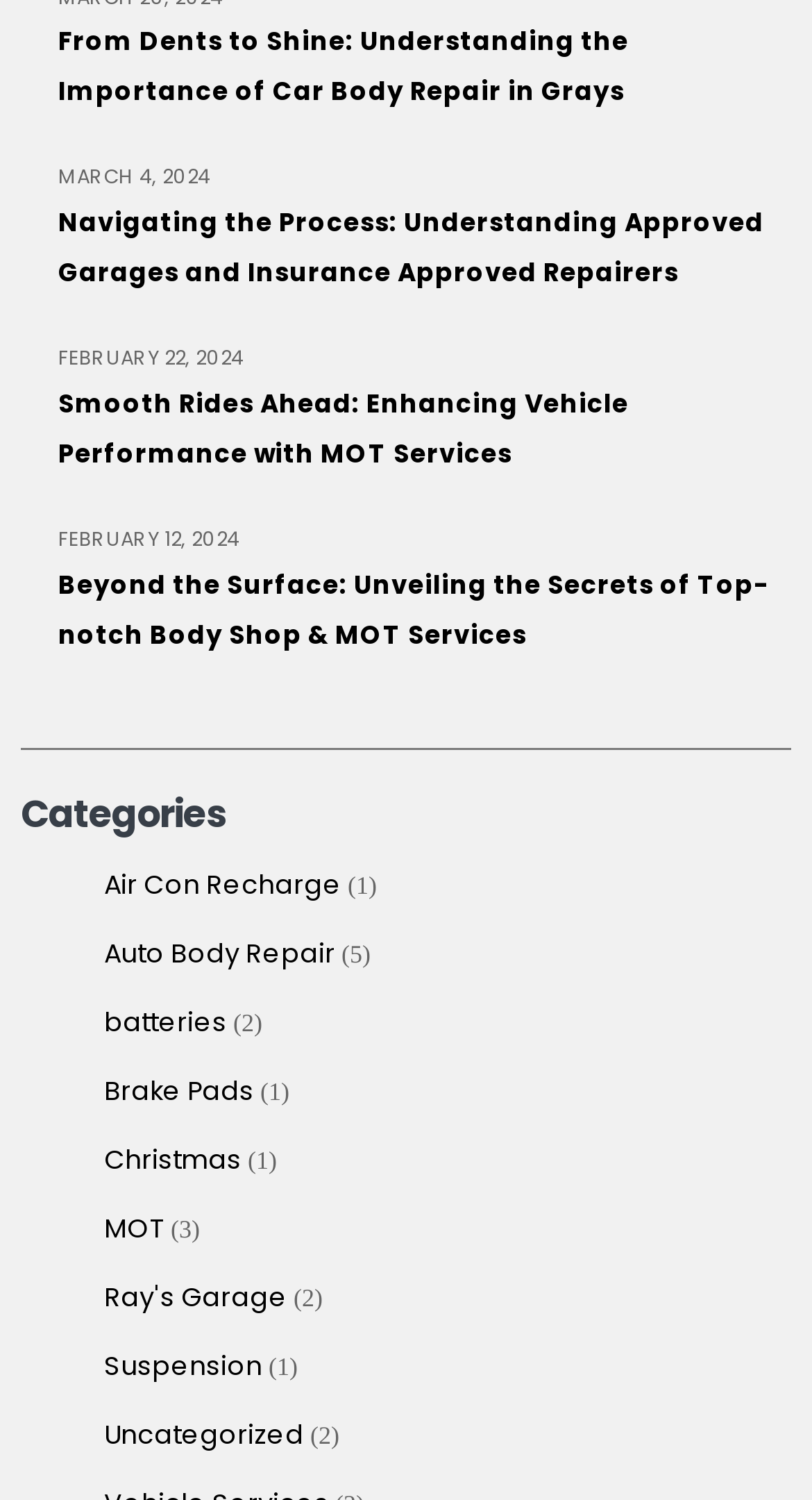Identify and provide the bounding box coordinates of the UI element described: "Auto Body Repair". The coordinates should be formatted as [left, top, right, bottom], with each number being a float between 0 and 1.

[0.072, 0.612, 0.413, 0.658]